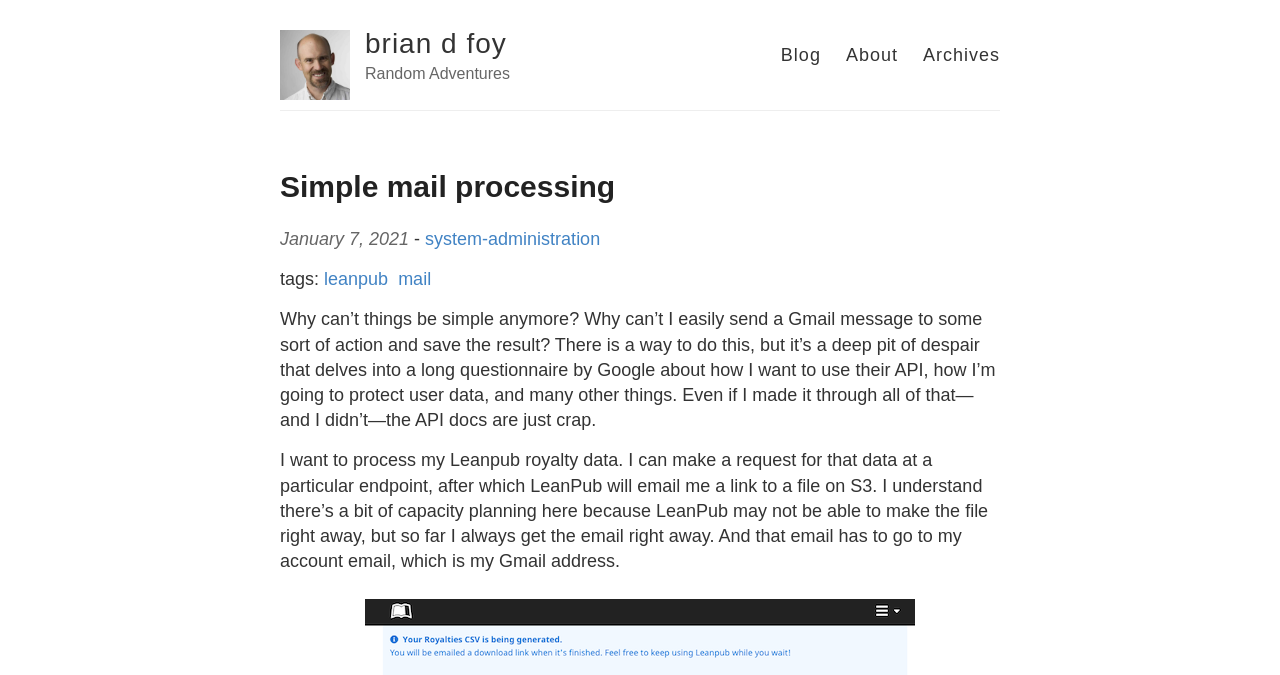Please determine the bounding box coordinates for the element that should be clicked to follow these instructions: "click the 'Blog' link".

[0.61, 0.067, 0.641, 0.096]